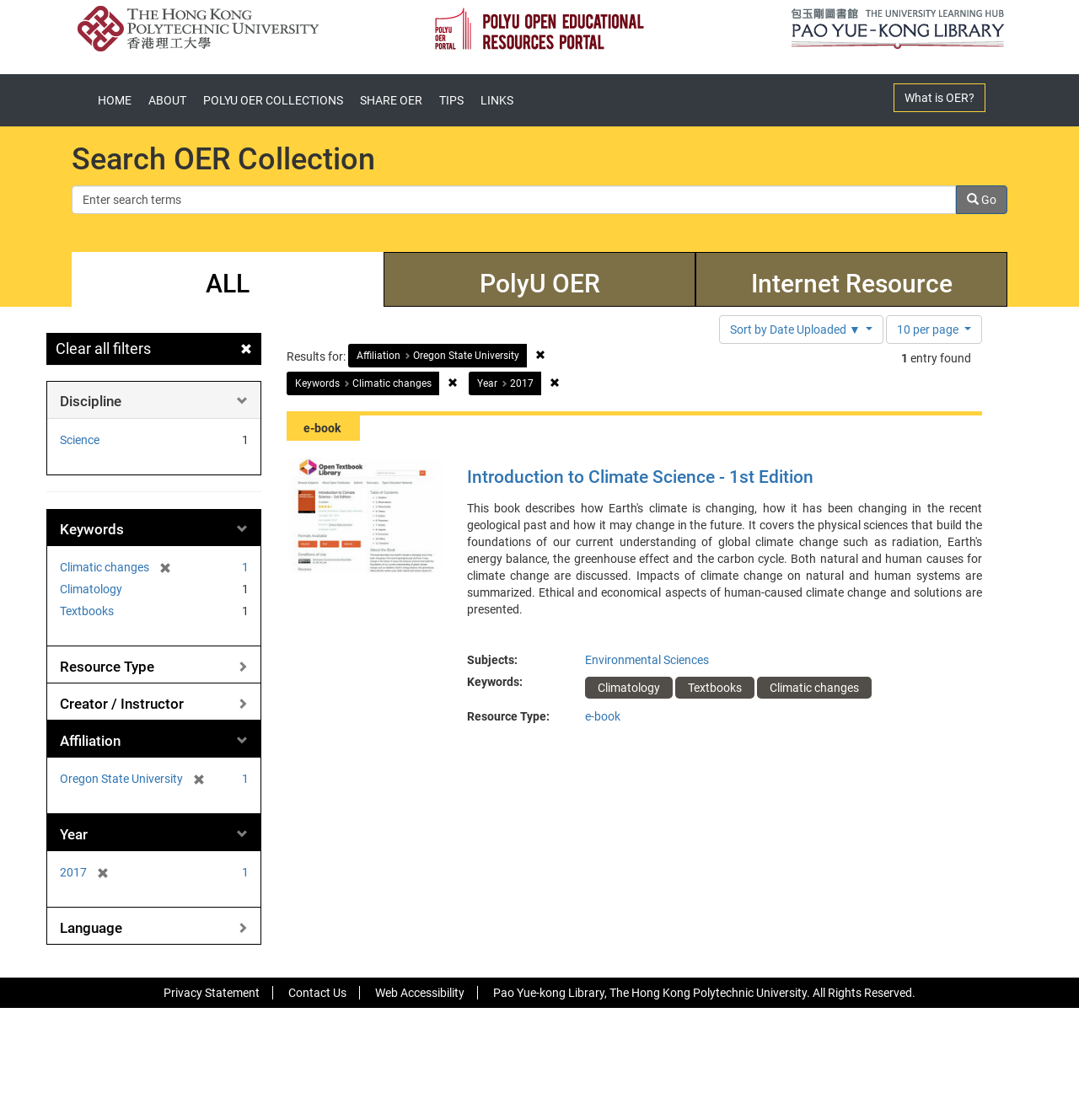Please answer the following question using a single word or phrase: 
What is the name of the library?

Pao Yue-kong Library